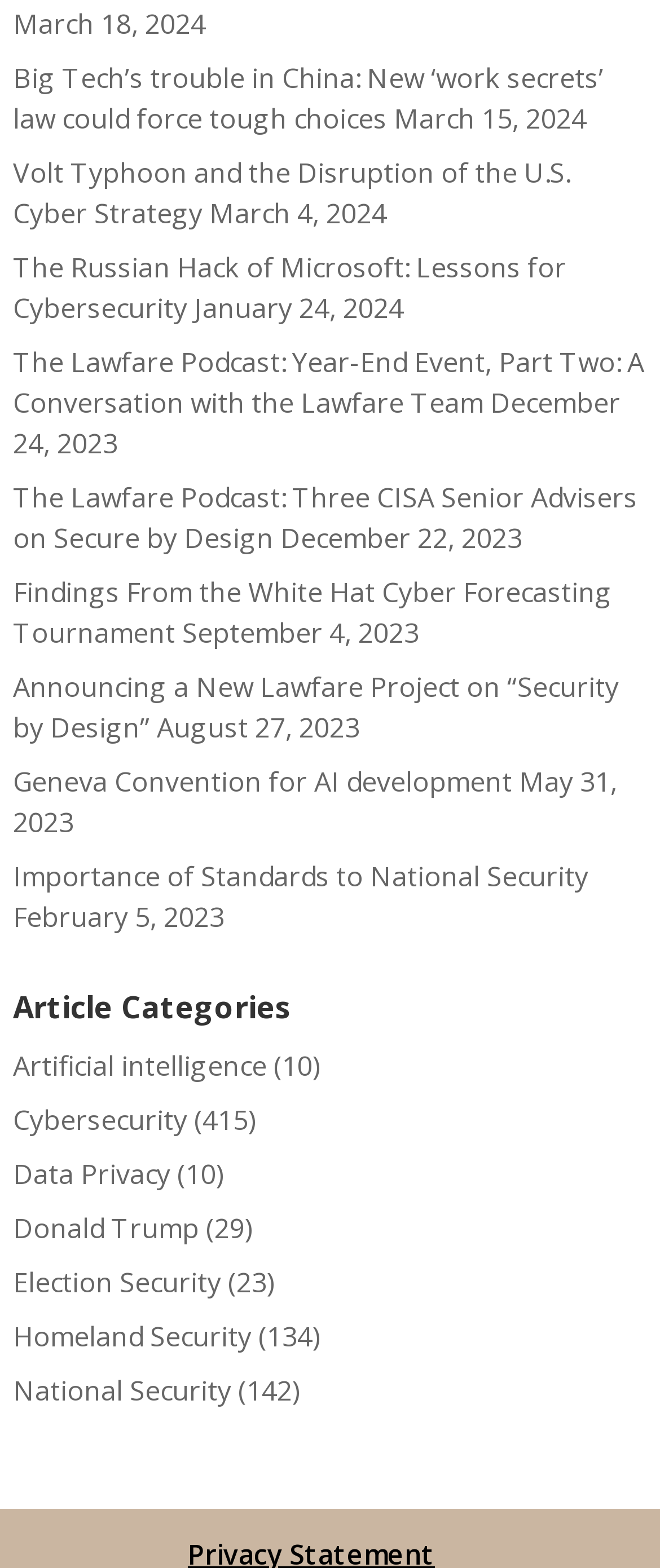Provide a brief response in the form of a single word or phrase:
How many article categories are there?

9